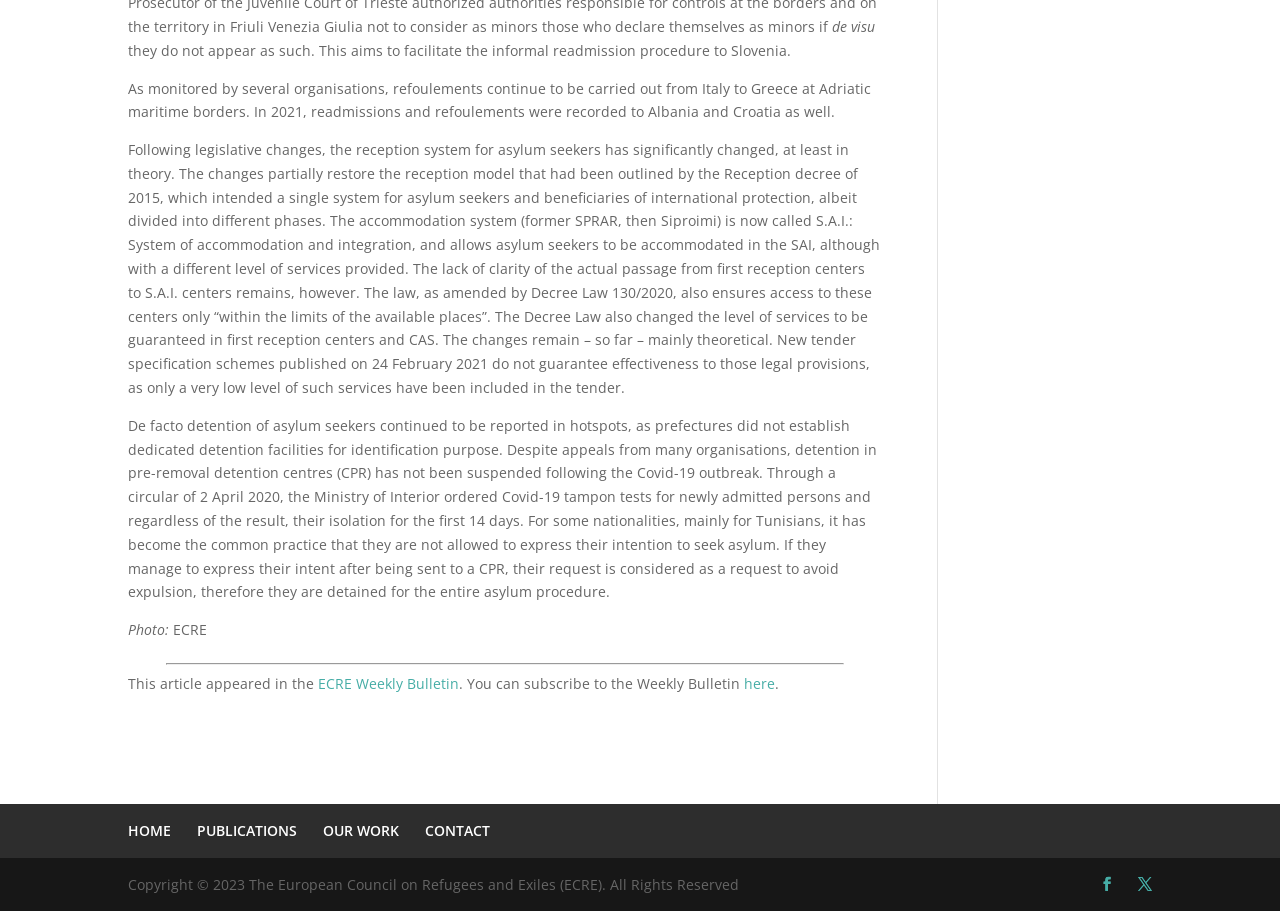Identify the bounding box for the described UI element. Provide the coordinates in (top-left x, top-left y, bottom-right x, bottom-right y) format with values ranging from 0 to 1: OUR WORK

[0.252, 0.901, 0.312, 0.922]